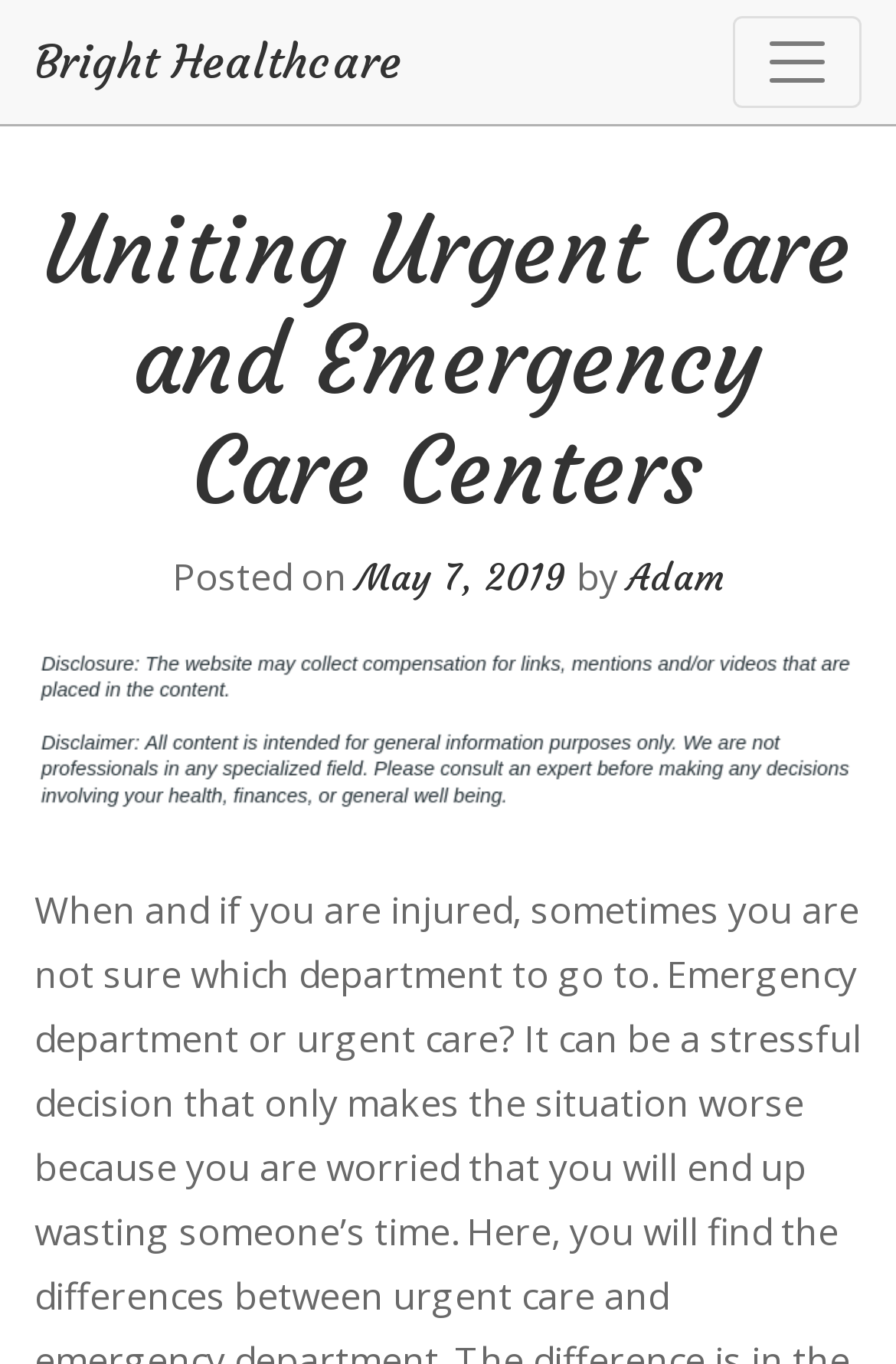Reply to the question with a single word or phrase:
Who is the author of the article?

Adam